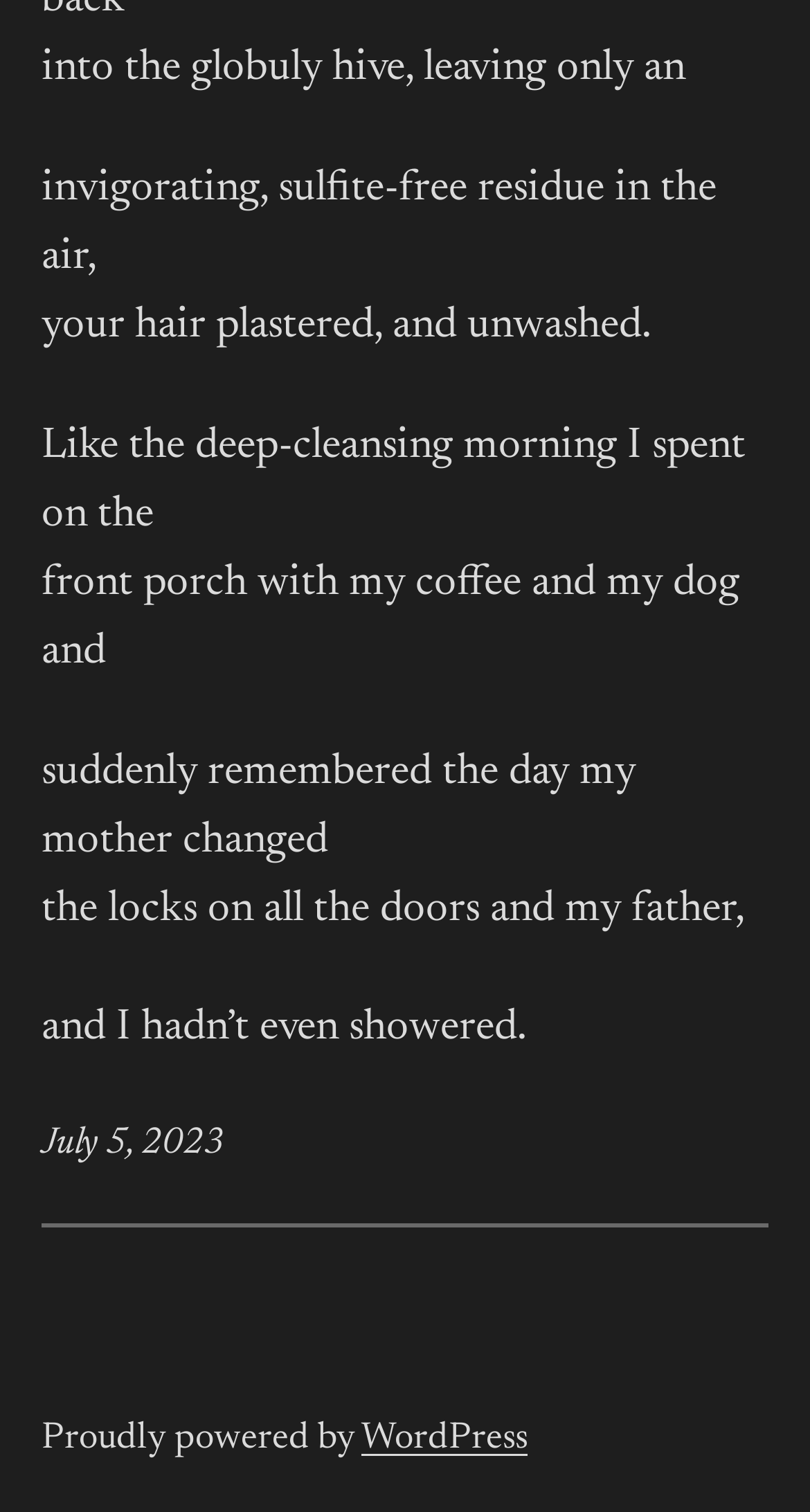Provide a brief response to the question using a single word or phrase: 
What is the author reminiscing about?

Their childhood